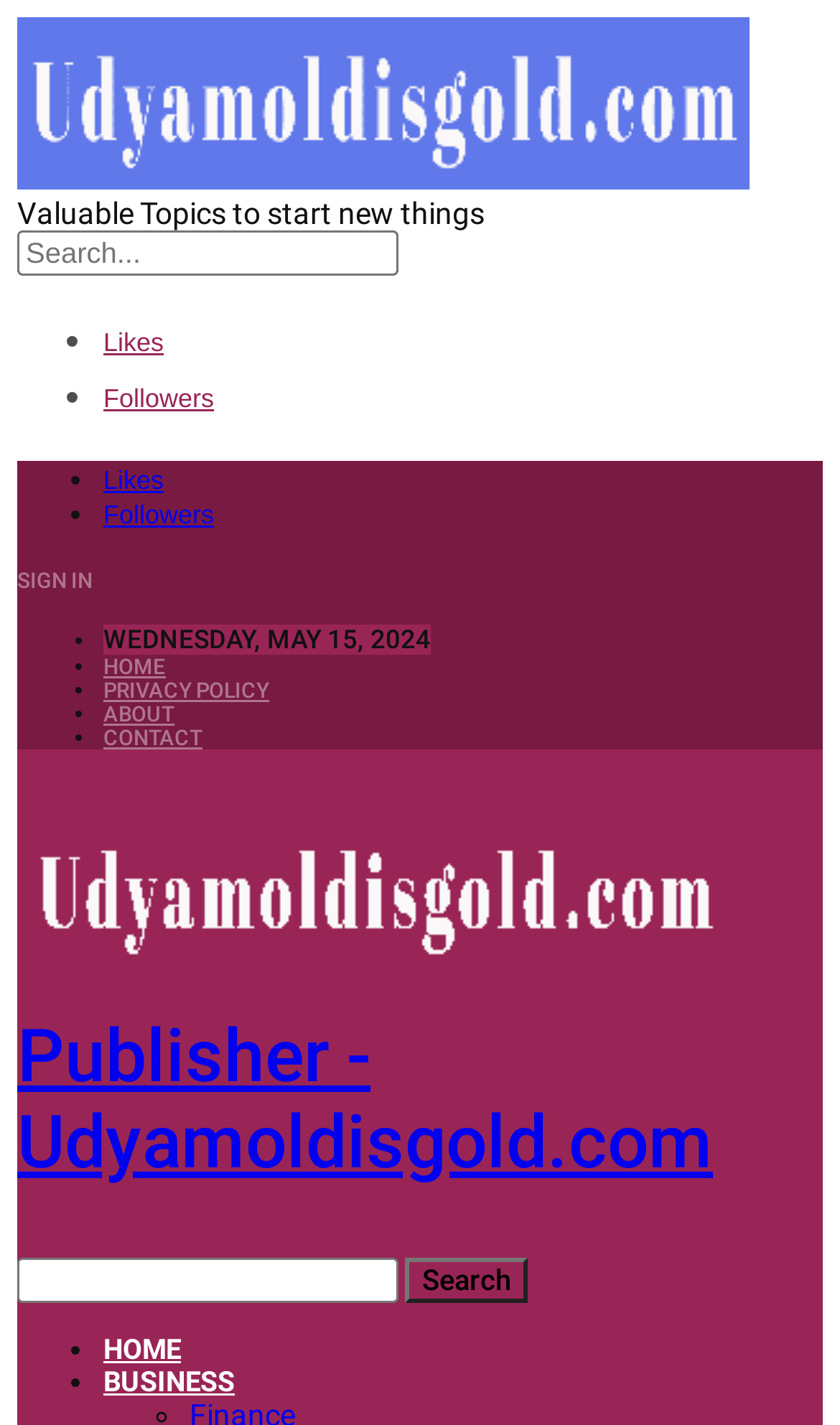Using a single word or phrase, answer the following question: 
What is the price of a haircut?

$8.99